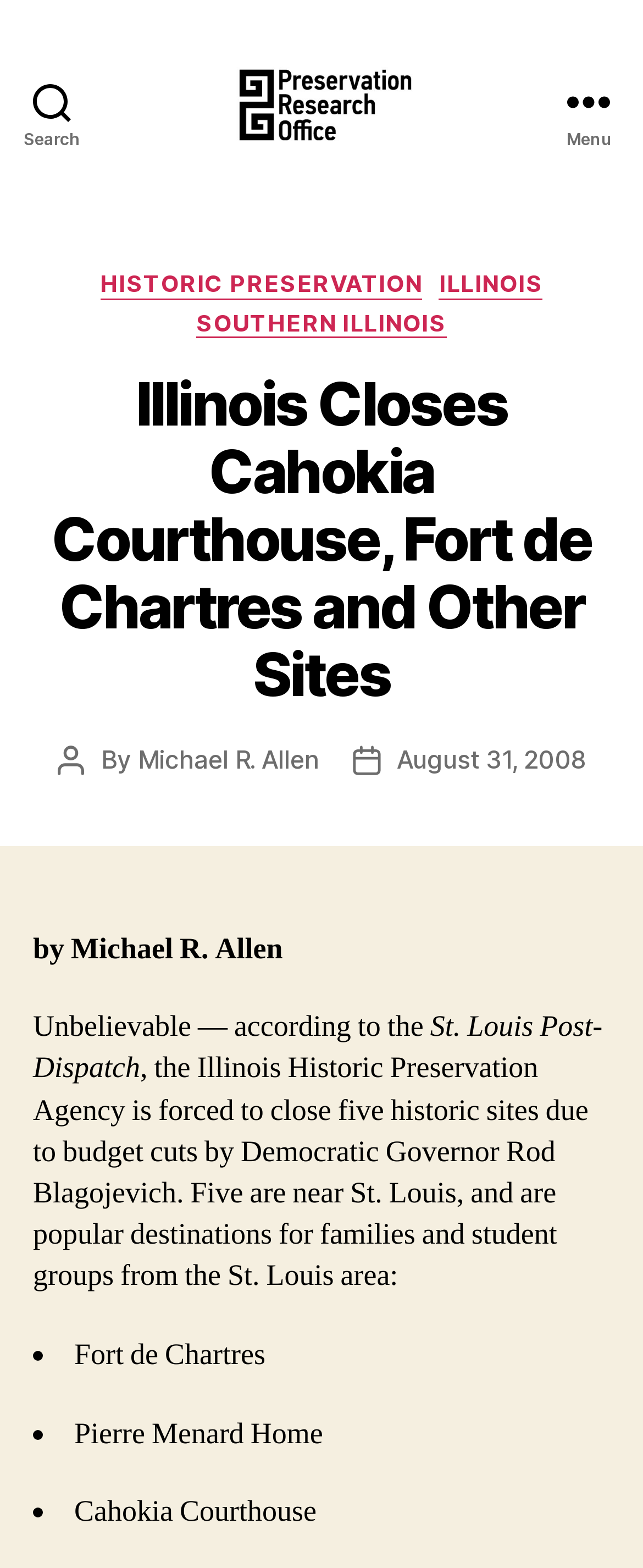What is the name of one of the historic sites being closed?
Based on the image, please offer an in-depth response to the question.

One of the historic sites being closed is mentioned in the list as 'Fort de Chartres'.